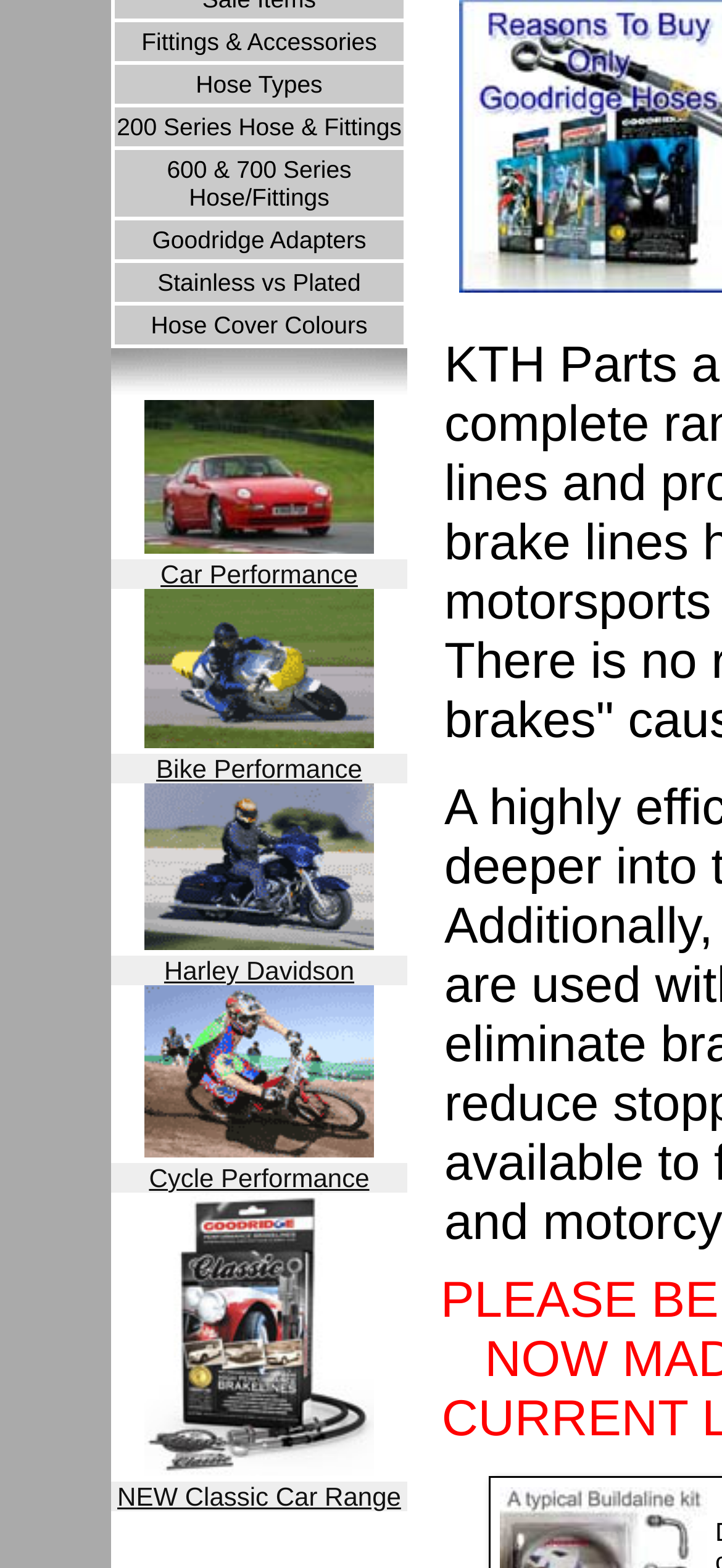Highlight the bounding box of the UI element that corresponds to this description: "200 Series Hose & Fittings".

[0.159, 0.069, 0.559, 0.093]